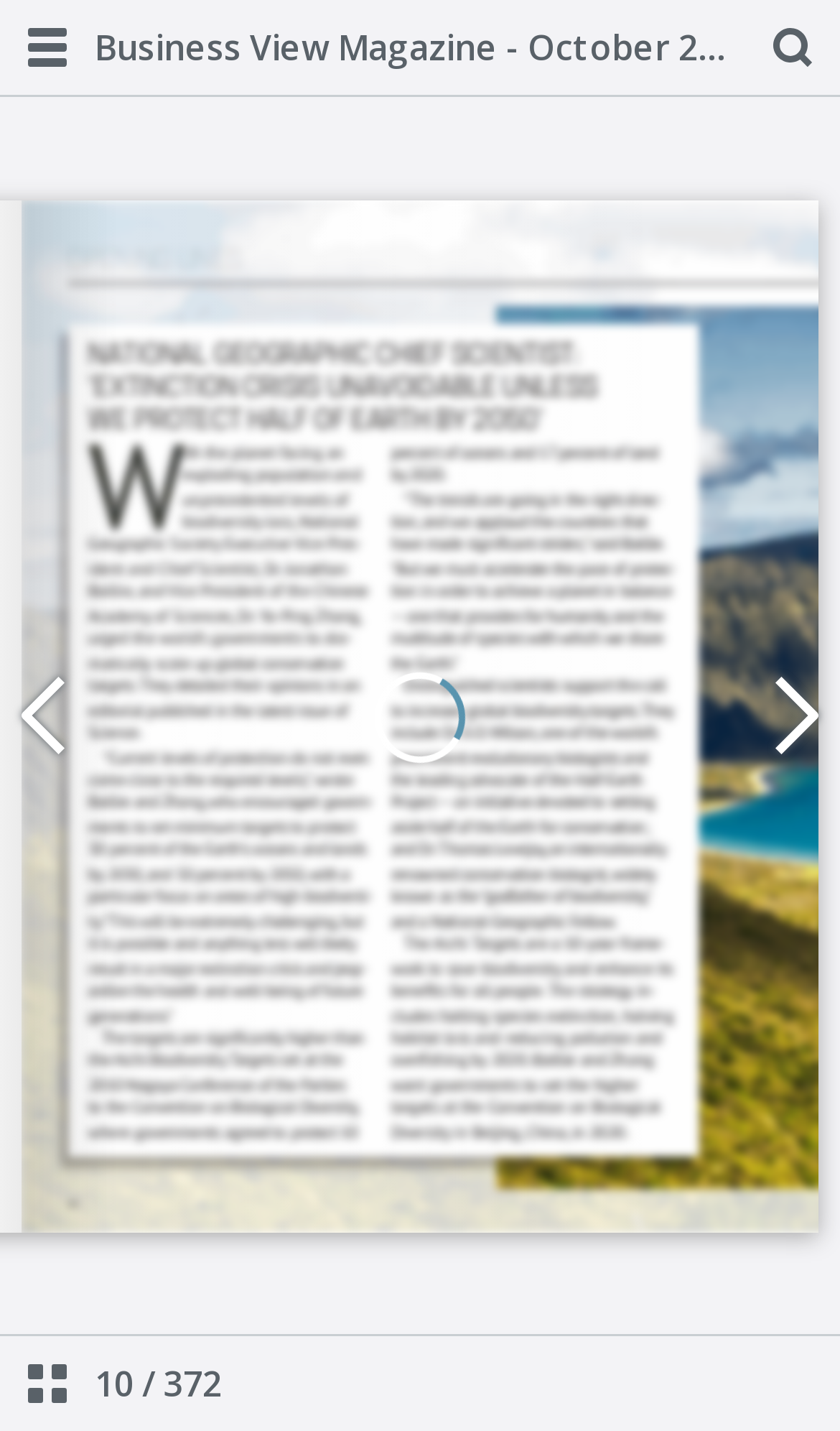What is the date of the magazine issue?
Examine the image and give a concise answer in one word or a short phrase.

10